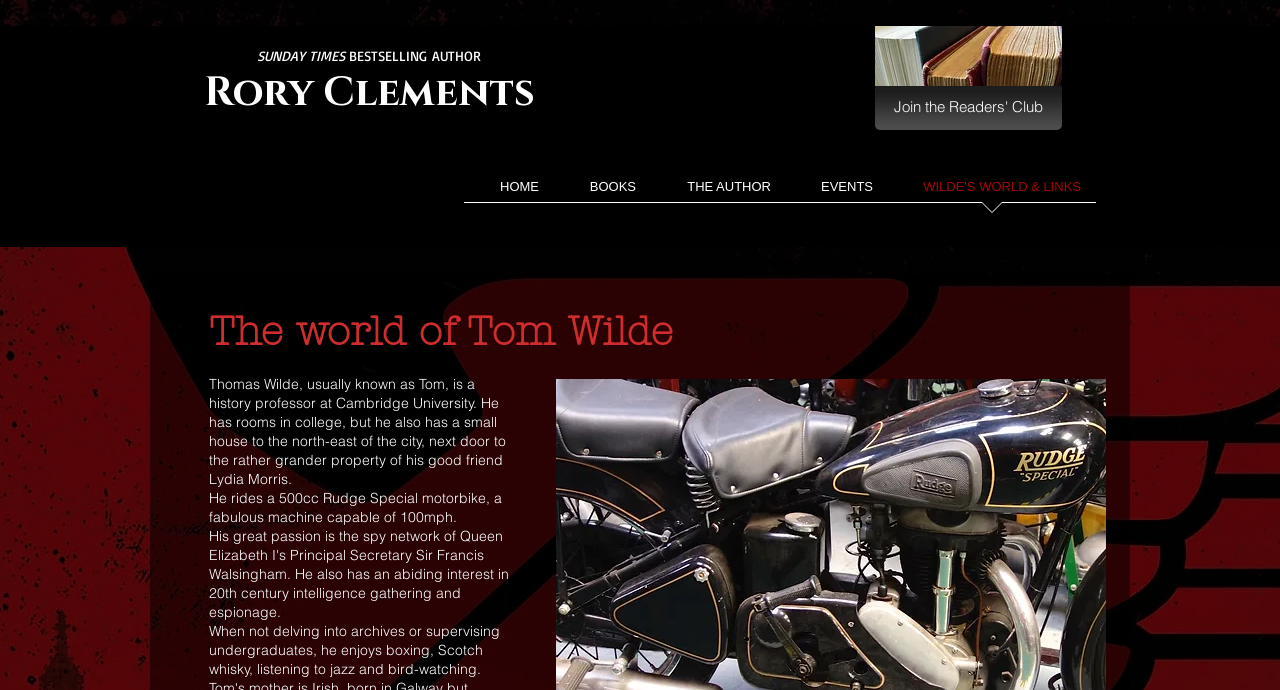Answer the question in a single word or phrase:
What is the profession of Tom Wilde?

History professor